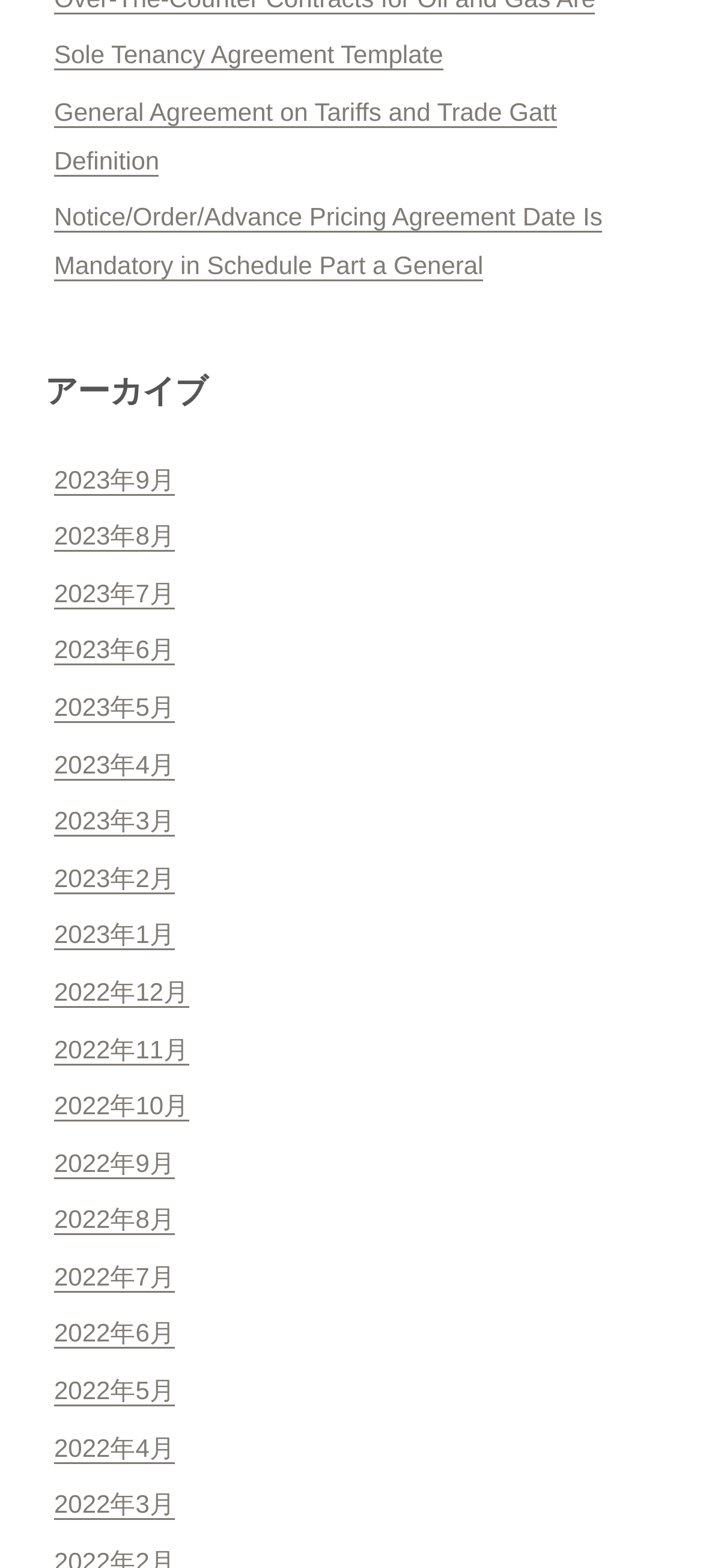Please give a succinct answer using a single word or phrase:
What is the earliest month listed on the webpage?

2022年3月